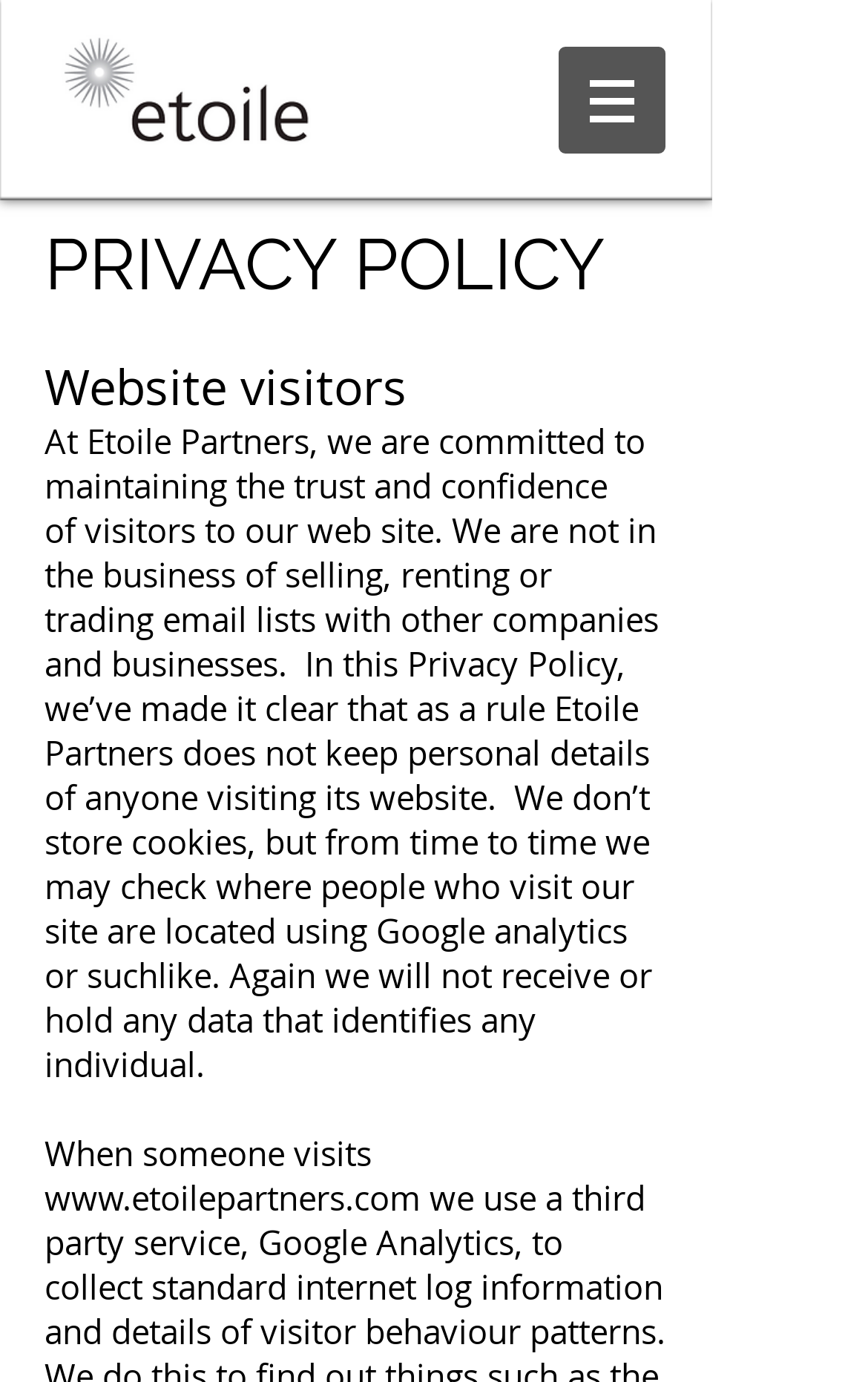Provide a comprehensive description of the webpage.

The webpage is about the privacy policy of Etoile Partners Ltd, a company based in the United Kingdom. At the top left corner, there is an image of the Etoile logo. Below the logo, there is a heading that reads "PRIVACY POLICY" in a prominent font. 

To the top right, there is a navigation menu labeled "Site" with a button that has a popup menu. The button is accompanied by a small image. 

The main content of the webpage is a block of text that explains the company's privacy policy. The text is divided into paragraphs, with the first paragraph explaining that the company does not sell, rent, or trade email lists with other companies and businesses. It also mentions that the company does not keep personal details of website visitors and does not store cookies, but may use Google analytics to track visitor locations. 

Below this paragraph, there is another paragraph that starts with "When someone visits..." and includes a link to the company's website, www.etoilepartners.com.